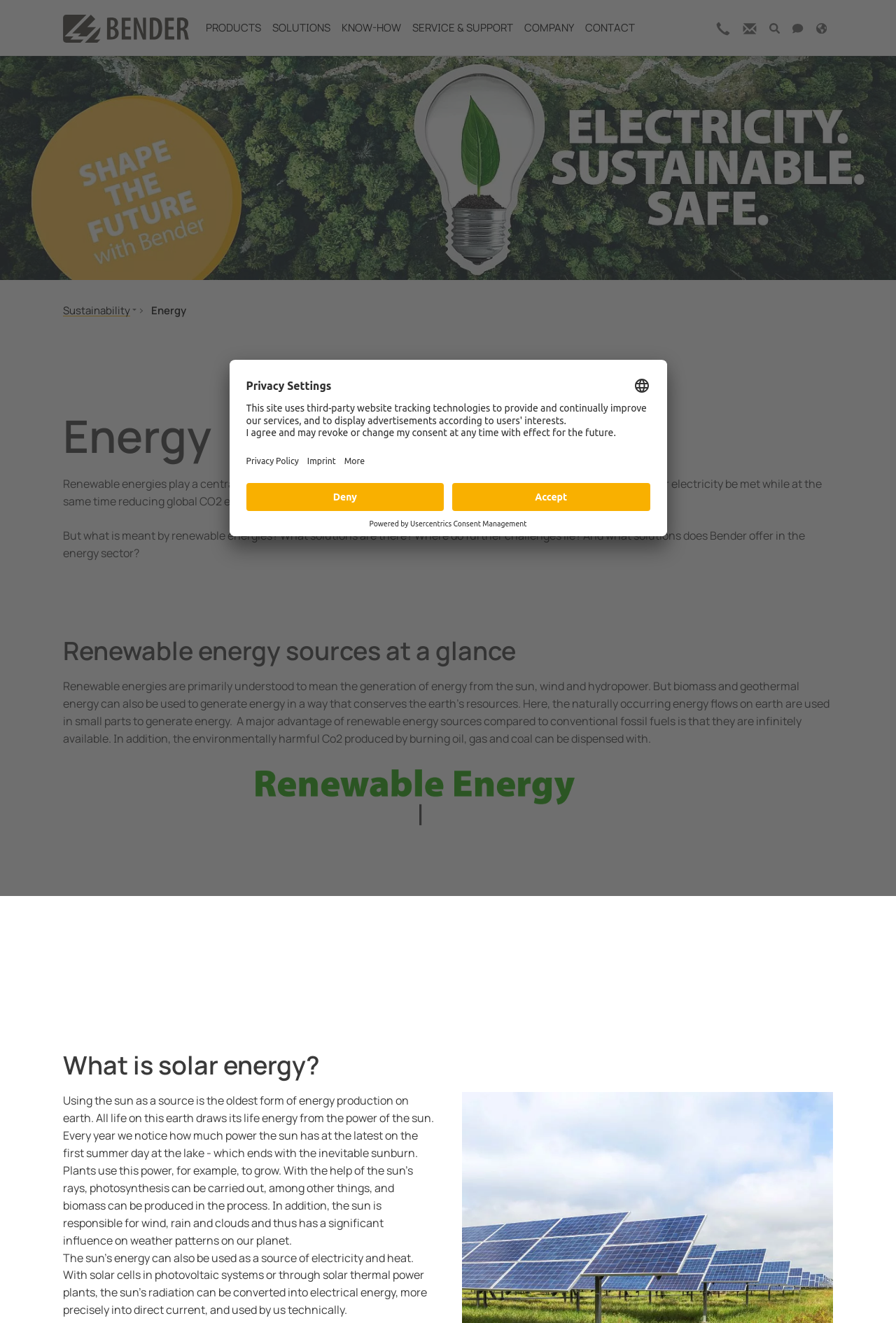Based on the visual content of the image, answer the question thoroughly: How many main navigation links are there?

The main navigation links are located at the top of the webpage, and they are 'PRODUCTS', 'SOLUTIONS', 'KNOW-HOW', 'SERVICE & SUPPORT', 'COMPANY', and 'CONTACT'. Therefore, there are 6 main navigation links.